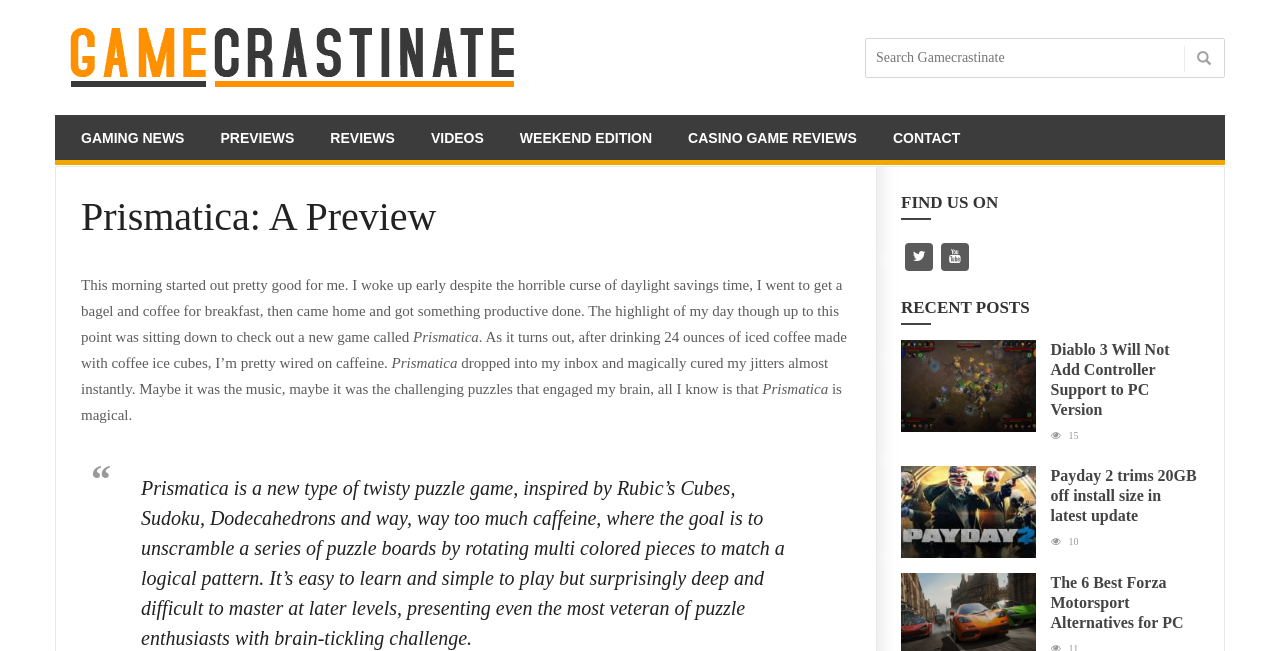Specify the bounding box coordinates for the region that must be clicked to perform the given instruction: "Read the preview of Prismatica".

[0.063, 0.295, 0.665, 0.372]